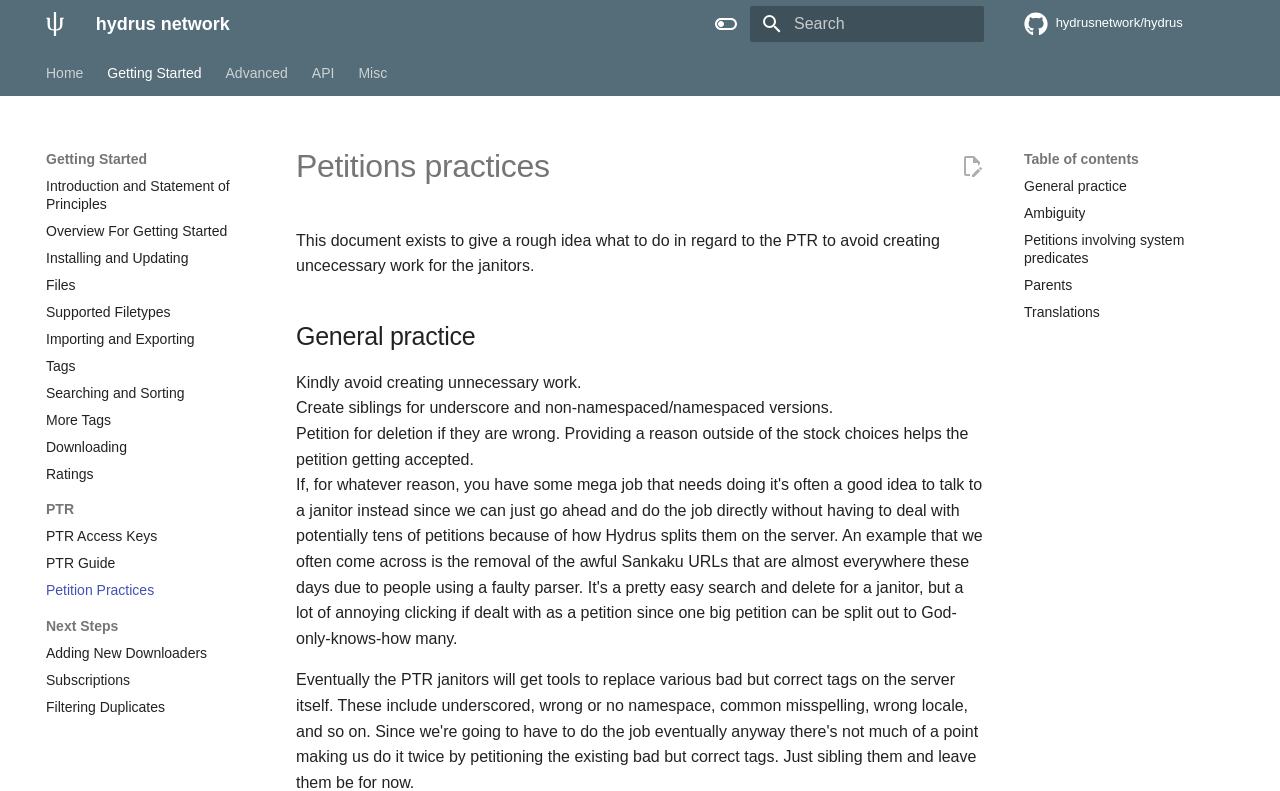Determine the bounding box coordinates for the area you should click to complete the following instruction: "Go to the home page".

[0.036, 0.081, 0.065, 0.104]